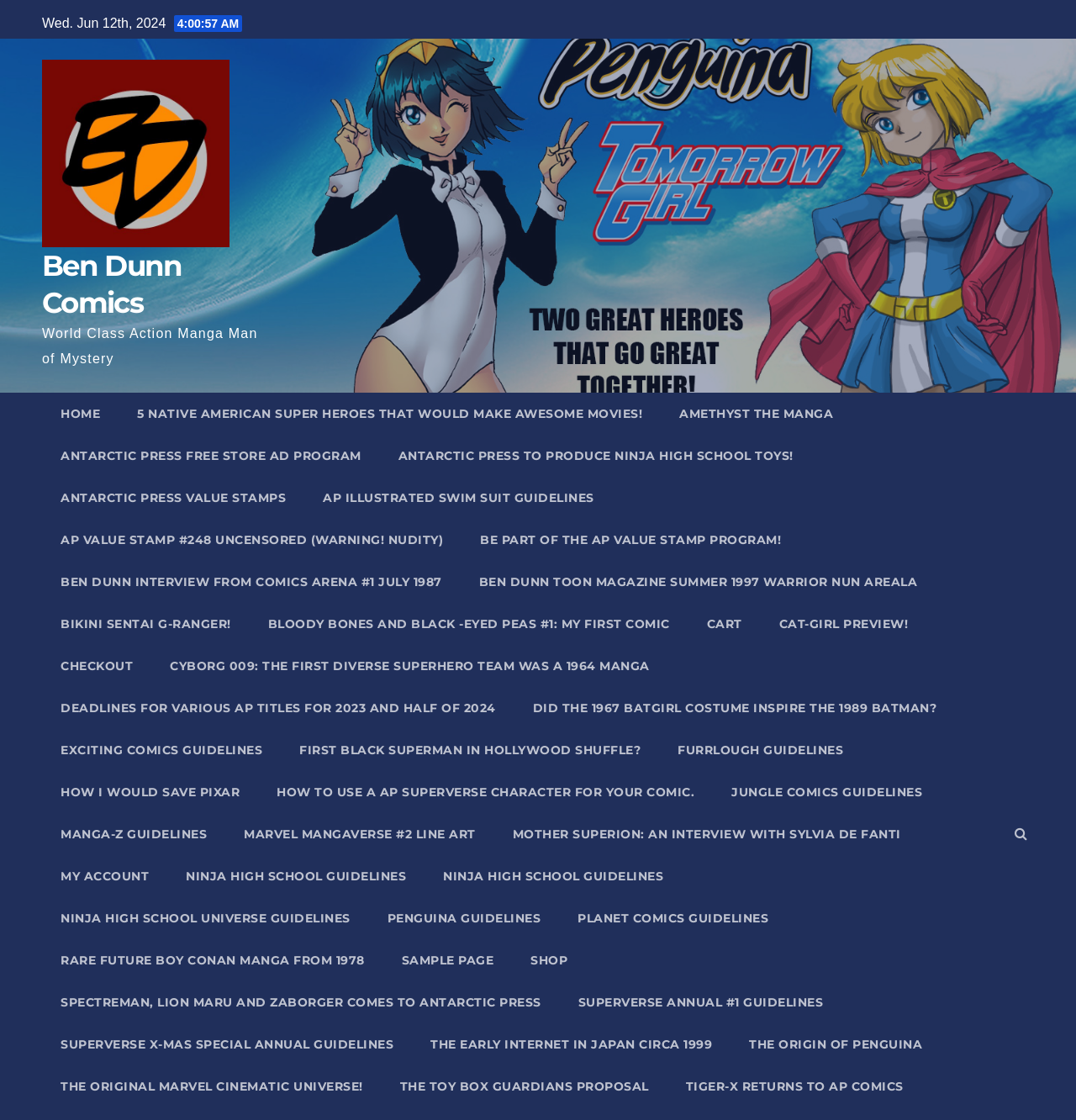Predict the bounding box coordinates of the area that should be clicked to accomplish the following instruction: "Go to 'MY ACCOUNT' page". The bounding box coordinates should consist of four float numbers between 0 and 1, i.e., [left, top, right, bottom].

[0.039, 0.763, 0.155, 0.801]